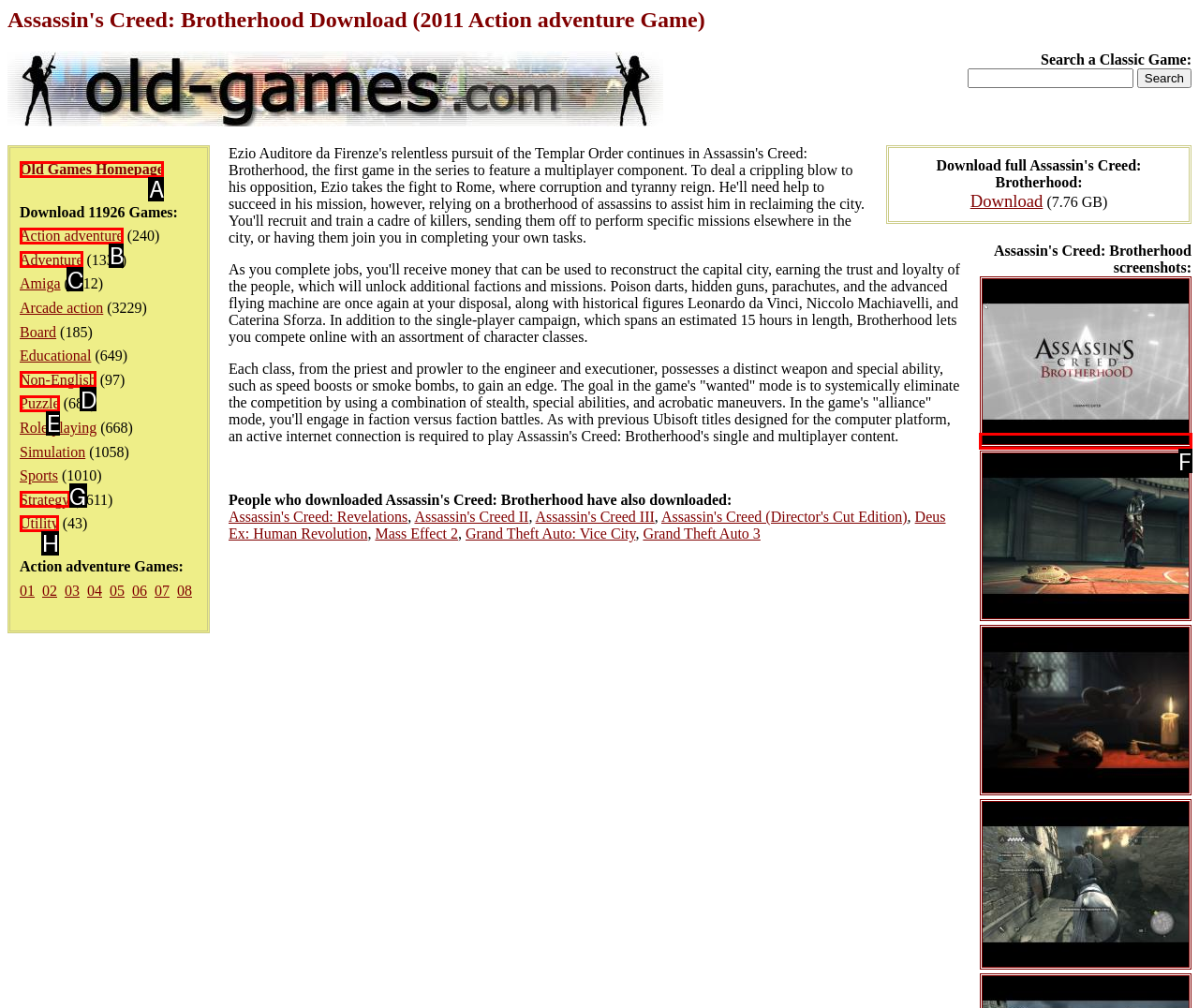Select the letter of the UI element you need to click to complete this task: View Assassin's Creed: Brotherhood screenshot #1.

F